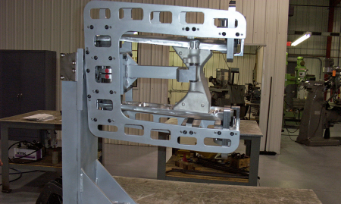Provide a short answer using a single word or phrase for the following question: 
What is the emphasis of the fixture's design?

Stability and accessibility